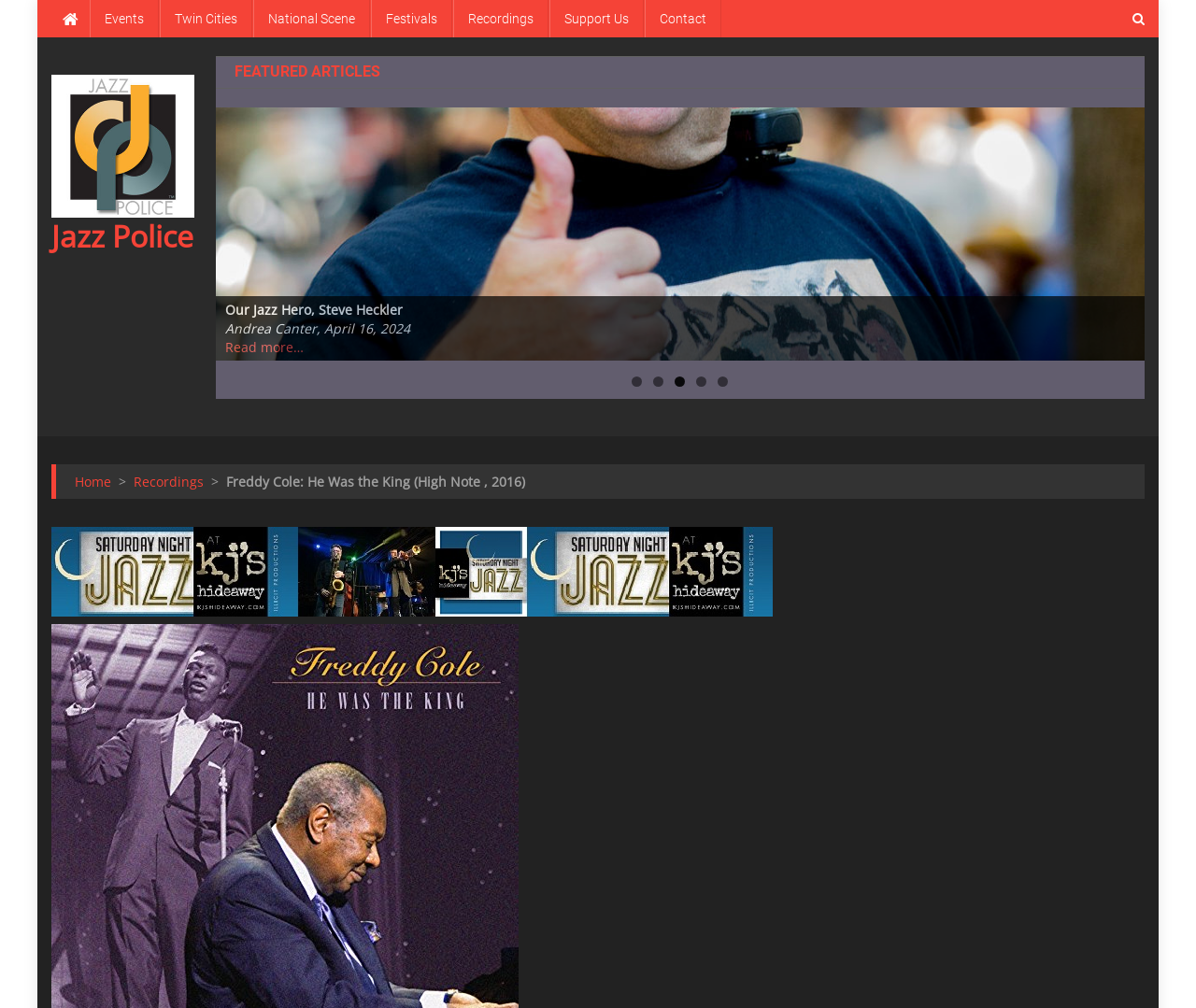Using the information from the screenshot, answer the following question thoroughly:
How many pages of articles are there?

I looked at the pagination links at the bottom of the page and saw that there are 5 links, labeled '1', '2', '3', '4', and '5', indicating that there are 5 pages of articles.